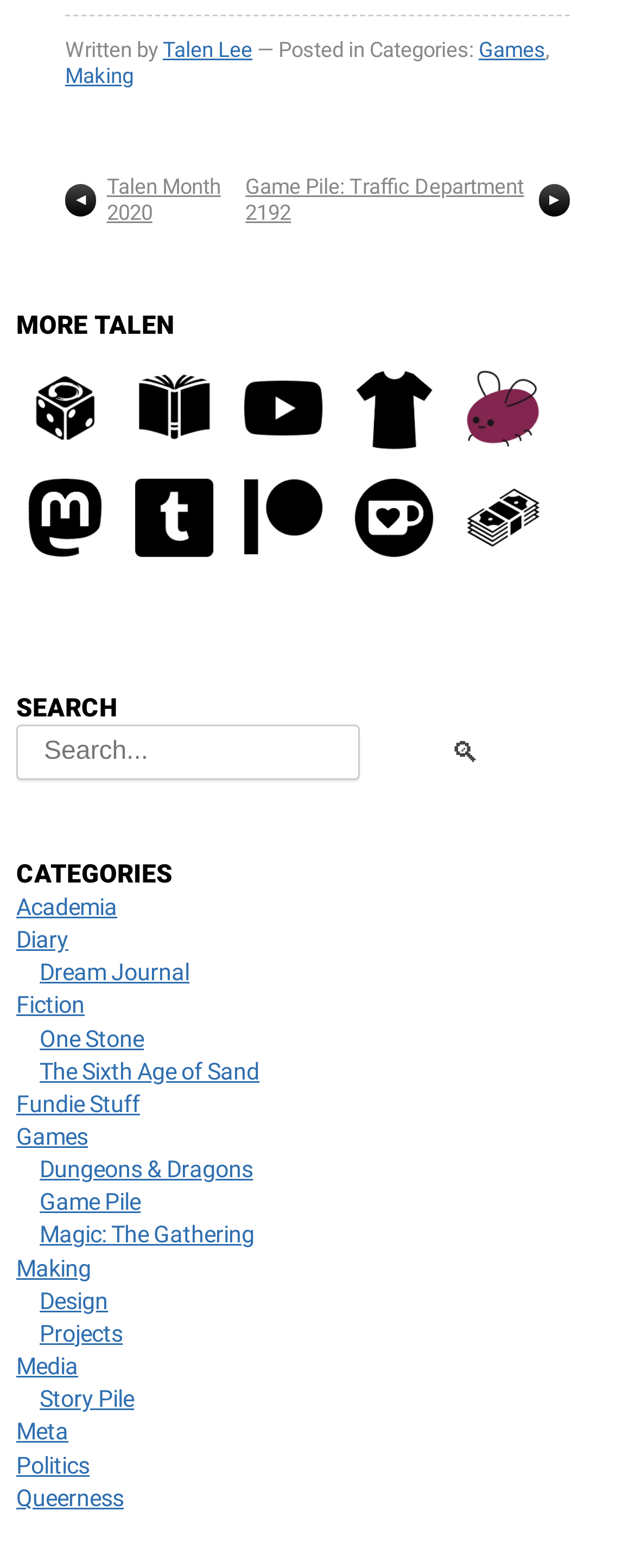Please identify the bounding box coordinates of the element that needs to be clicked to execute the following command: "View the 'Talen Month 2020' post". Provide the bounding box using four float numbers between 0 and 1, formatted as [left, top, right, bottom].

[0.168, 0.112, 0.387, 0.144]